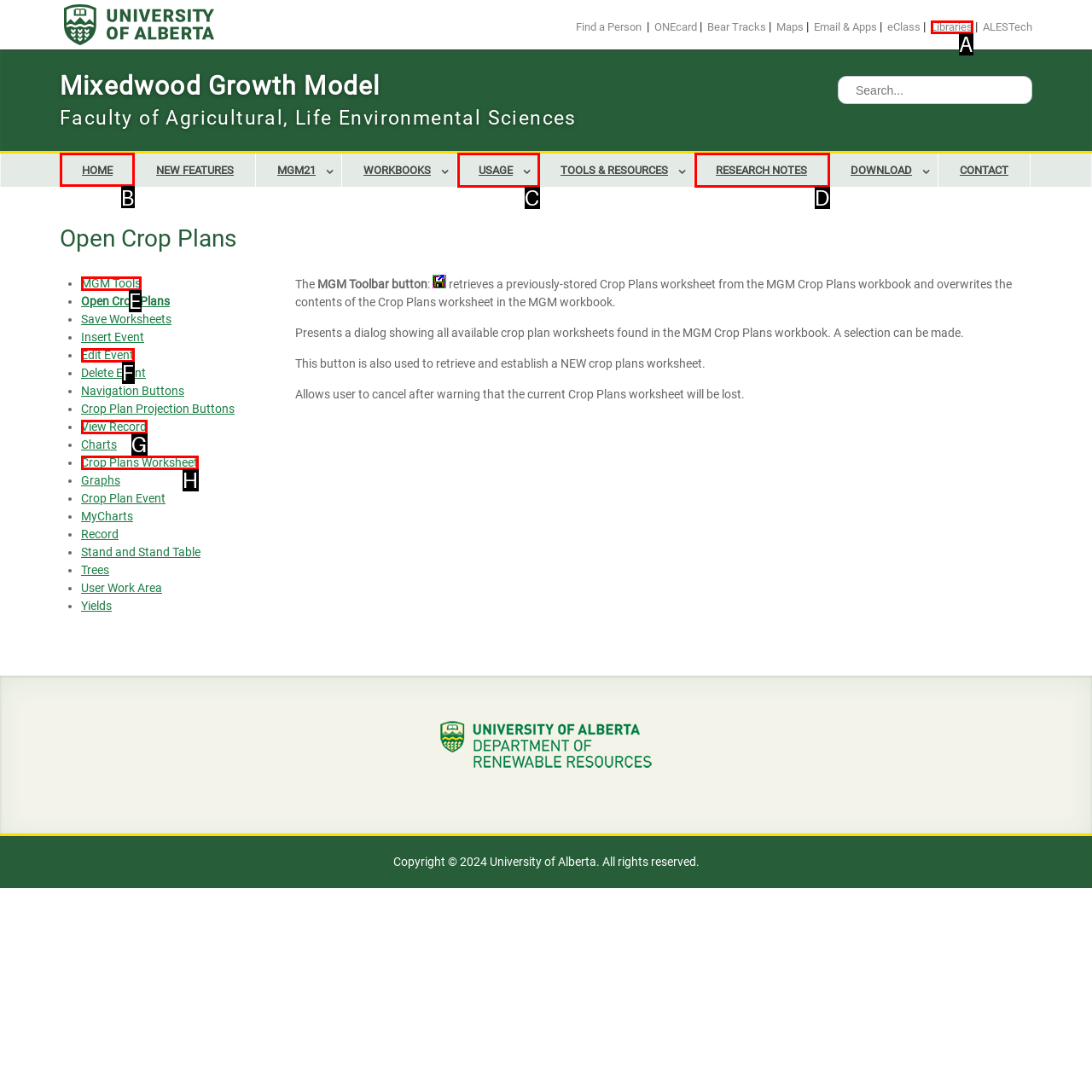Determine the HTML element to click for the instruction: Go to HOME.
Answer with the letter corresponding to the correct choice from the provided options.

B